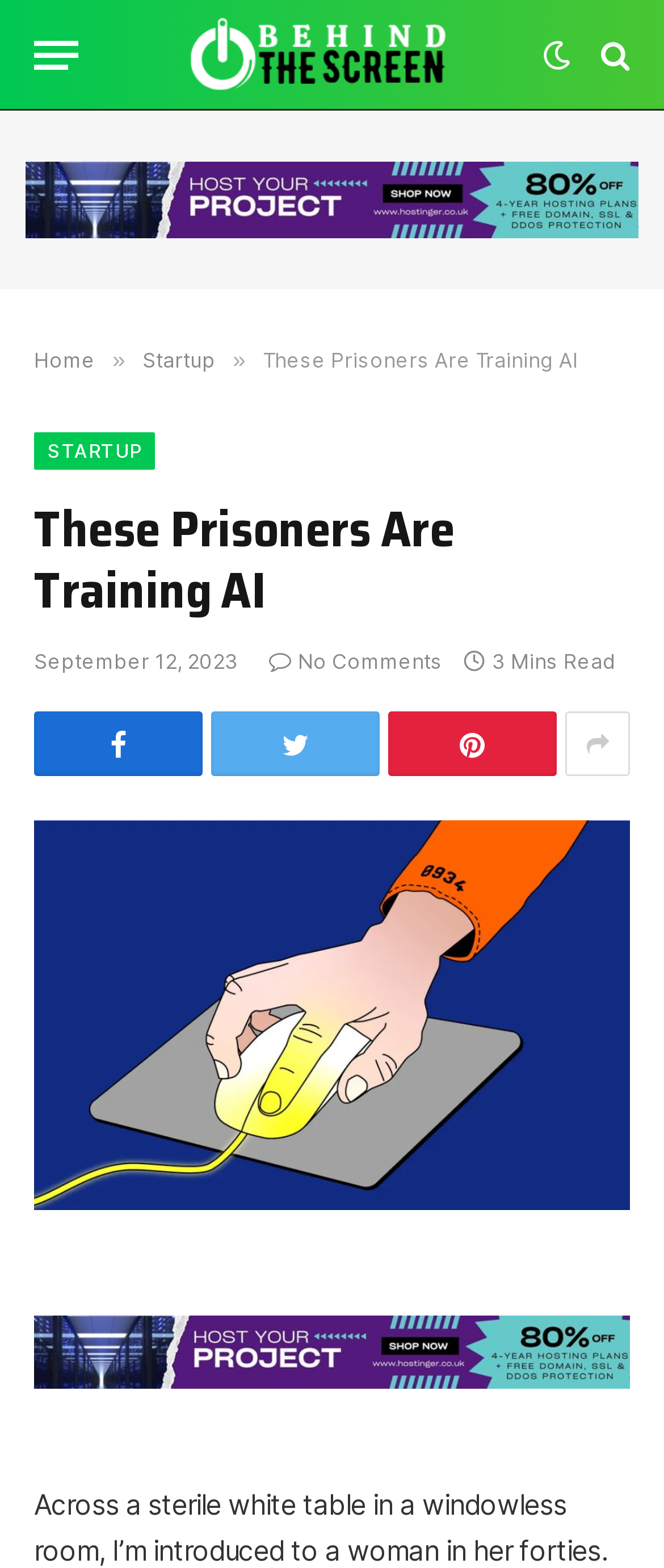Use a single word or phrase to answer the question: What is the shape of the woman's jaw?

Square